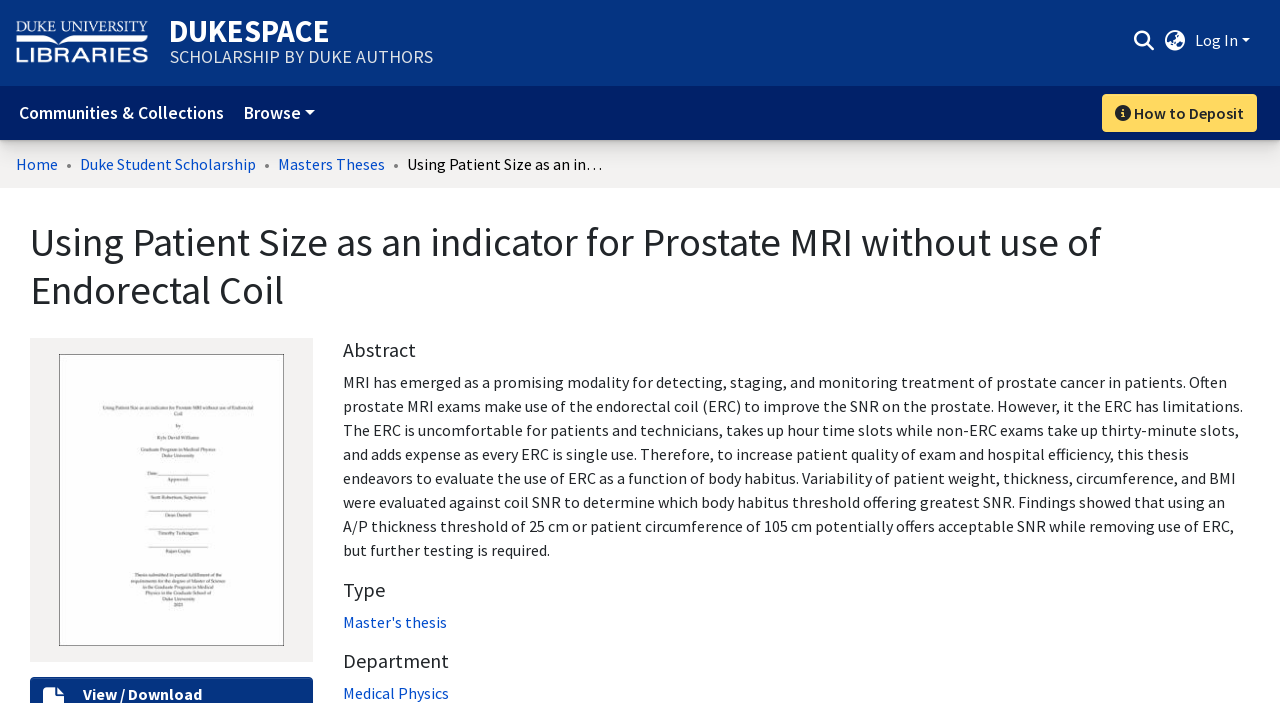Locate the bounding box coordinates of the element I should click to achieve the following instruction: "Switch language".

[0.908, 0.04, 0.928, 0.074]